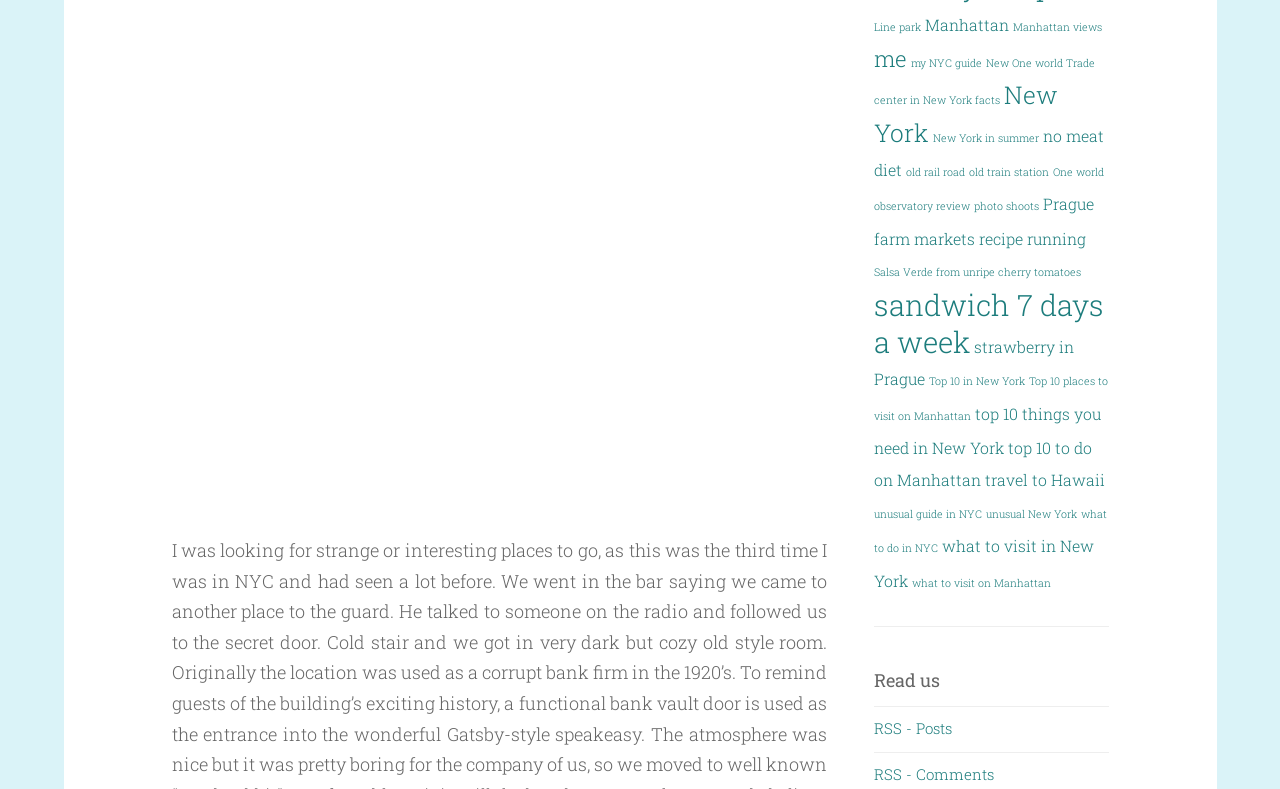How many items are in the 'sandwich 7 days a week' category?
Please give a detailed and elaborate answer to the question based on the image.

According to the link 'sandwich 7 days a week (8 items)', there are 8 items in this category.